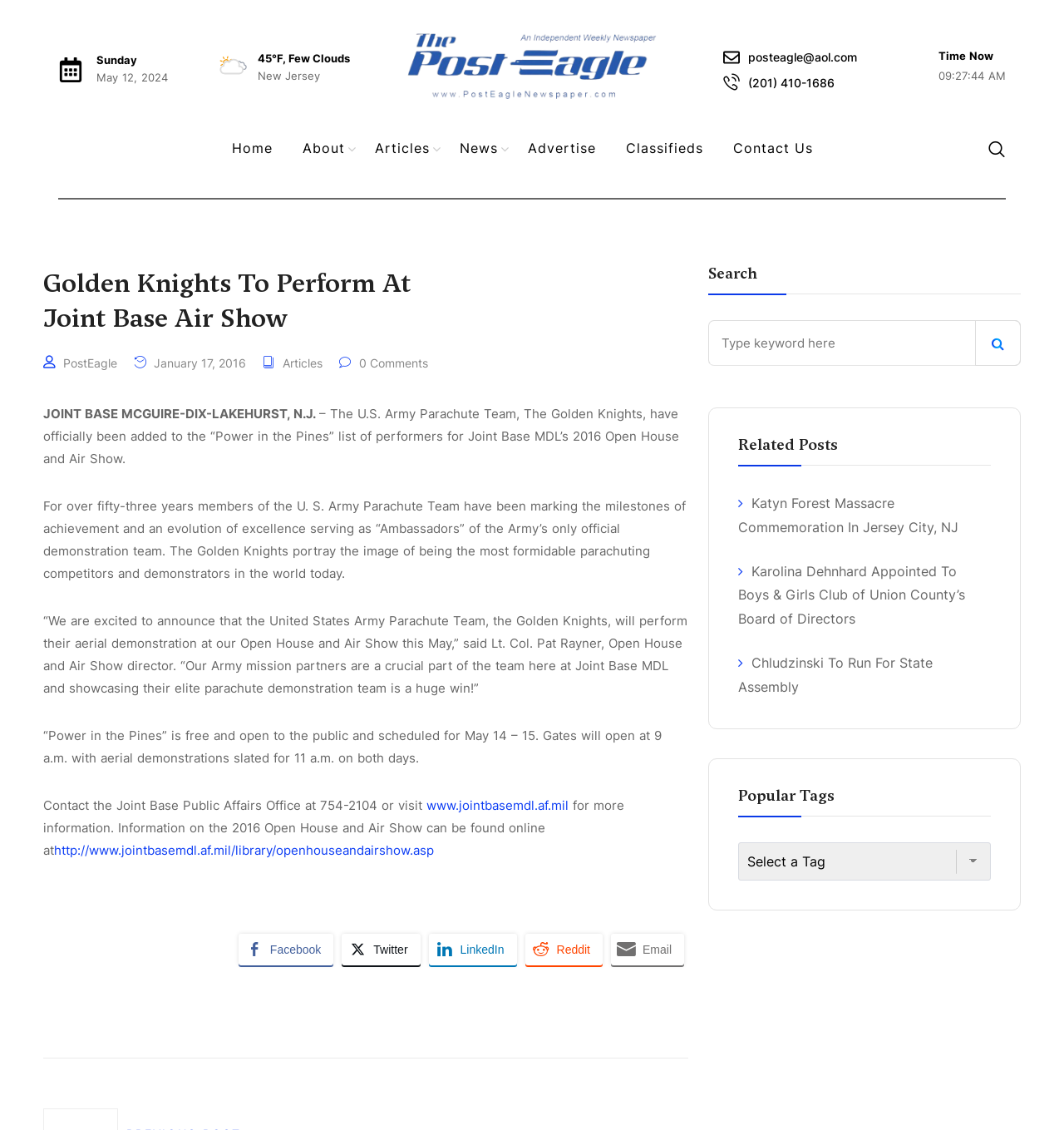Determine the bounding box for the UI element that matches this description: "name="s" placeholder="Type keyword here"".

[0.666, 0.283, 0.959, 0.324]